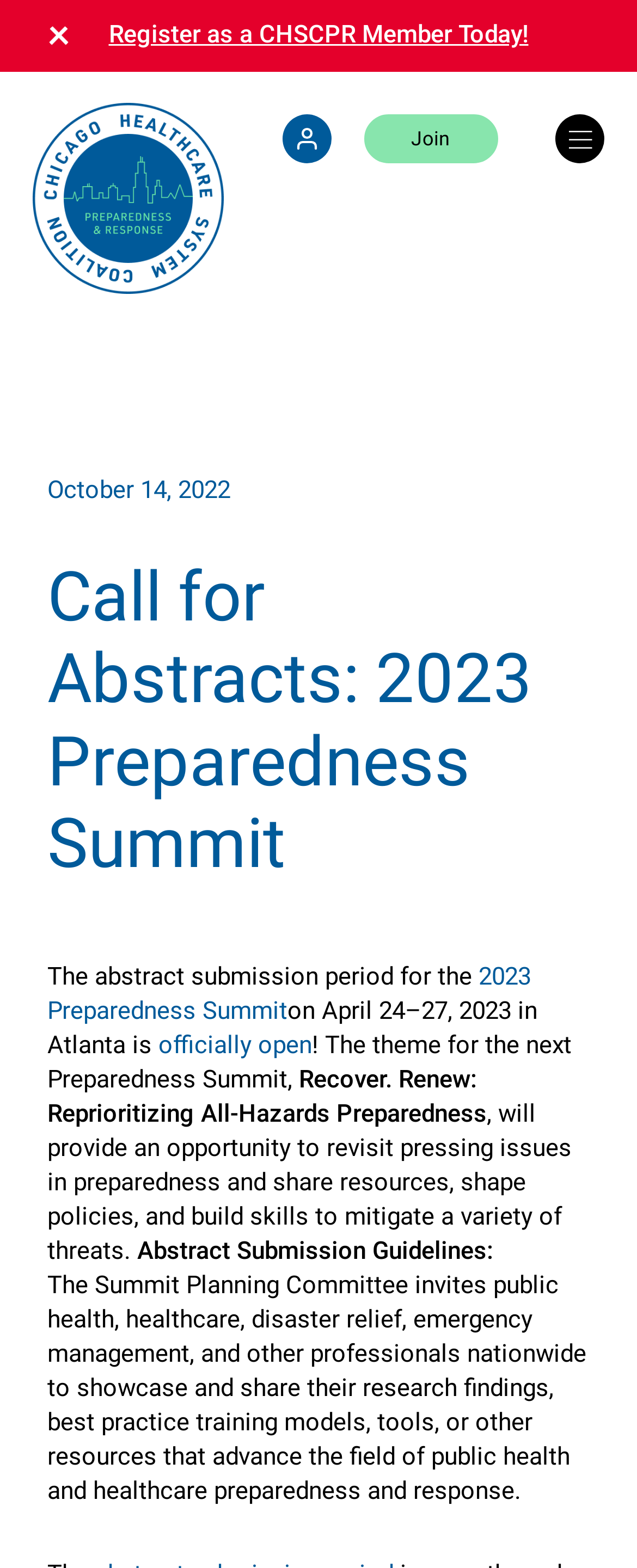Produce an extensive caption that describes everything on the webpage.

The webpage is about the 2023 Preparedness Summit, specifically the call for abstracts. At the top right corner, there is a "Close Announcement" button. Below it, a link to "Register as a CHSCPR Member Today!" is prominently displayed. 

The primary navigation menu is located at the top of the page, with links to the "Homepage", "Login", and "Join". The "Homepage" link has an accompanying image. 

On the left side of the page, there is a large image that takes up about half of the page's width. Above this image, there is a header section that contains a time element displaying the date "October 14, 2022". The main heading "Call for Abstracts: 2023 Preparedness Summit" is centered above the image.

Below the image, there is a paragraph of text that explains the abstract submission period for the 2023 Preparedness Summit, which is taking place on April 24-27, 2023, in Atlanta. The theme of the summit, "Recover. Renew: Reprioritizing All-Hazards Preparedness", is highlighted. 

The page also provides abstract submission guidelines and invites professionals in public health, healthcare, disaster relief, emergency management, and other fields to submit their research findings, best practices, and resources to advance the field of public health and healthcare preparedness and response.